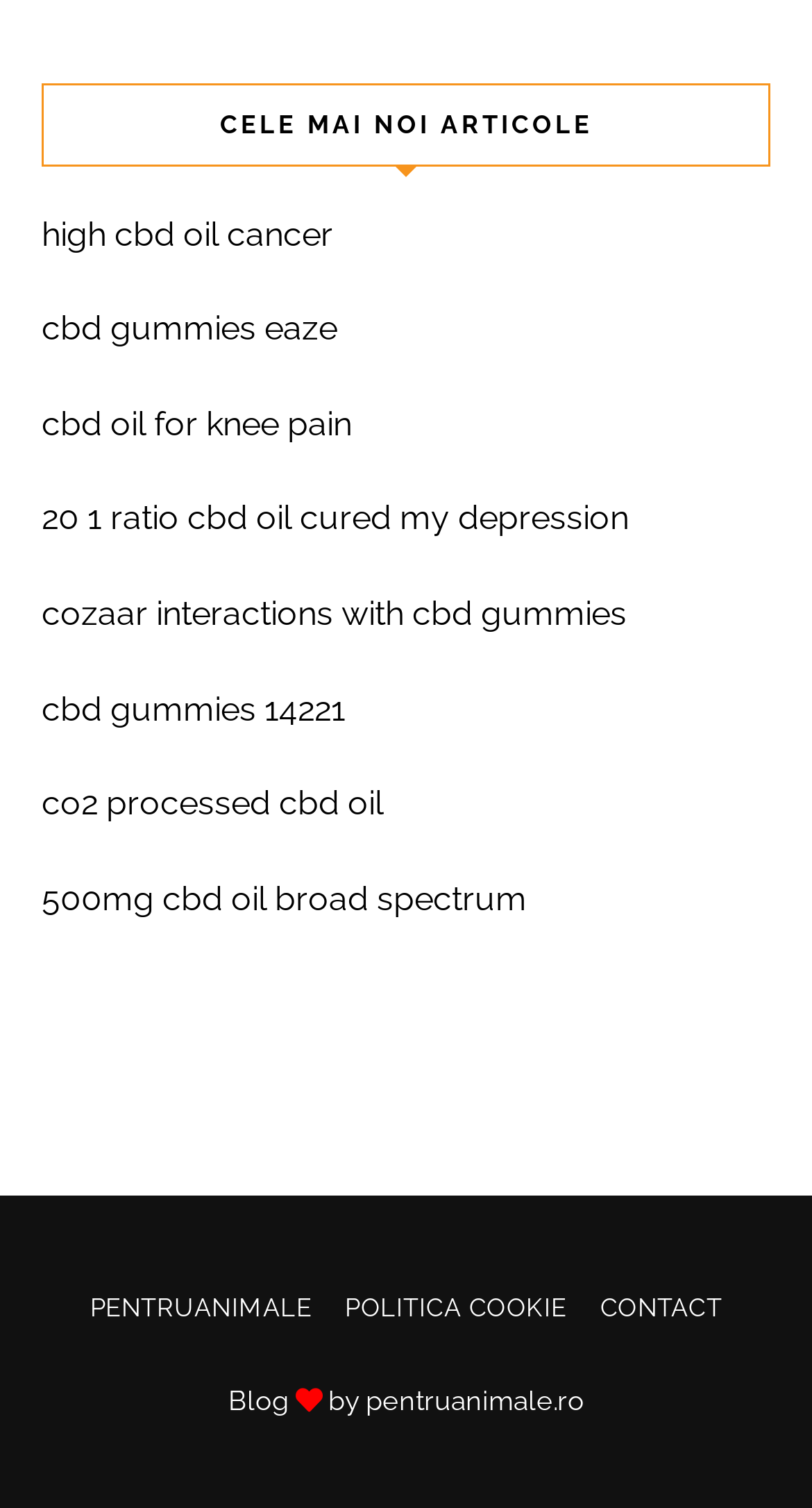Show the bounding box coordinates of the region that should be clicked to follow the instruction: "learn about 20:1 ratio CBD oil and depression."

[0.051, 0.331, 0.774, 0.357]